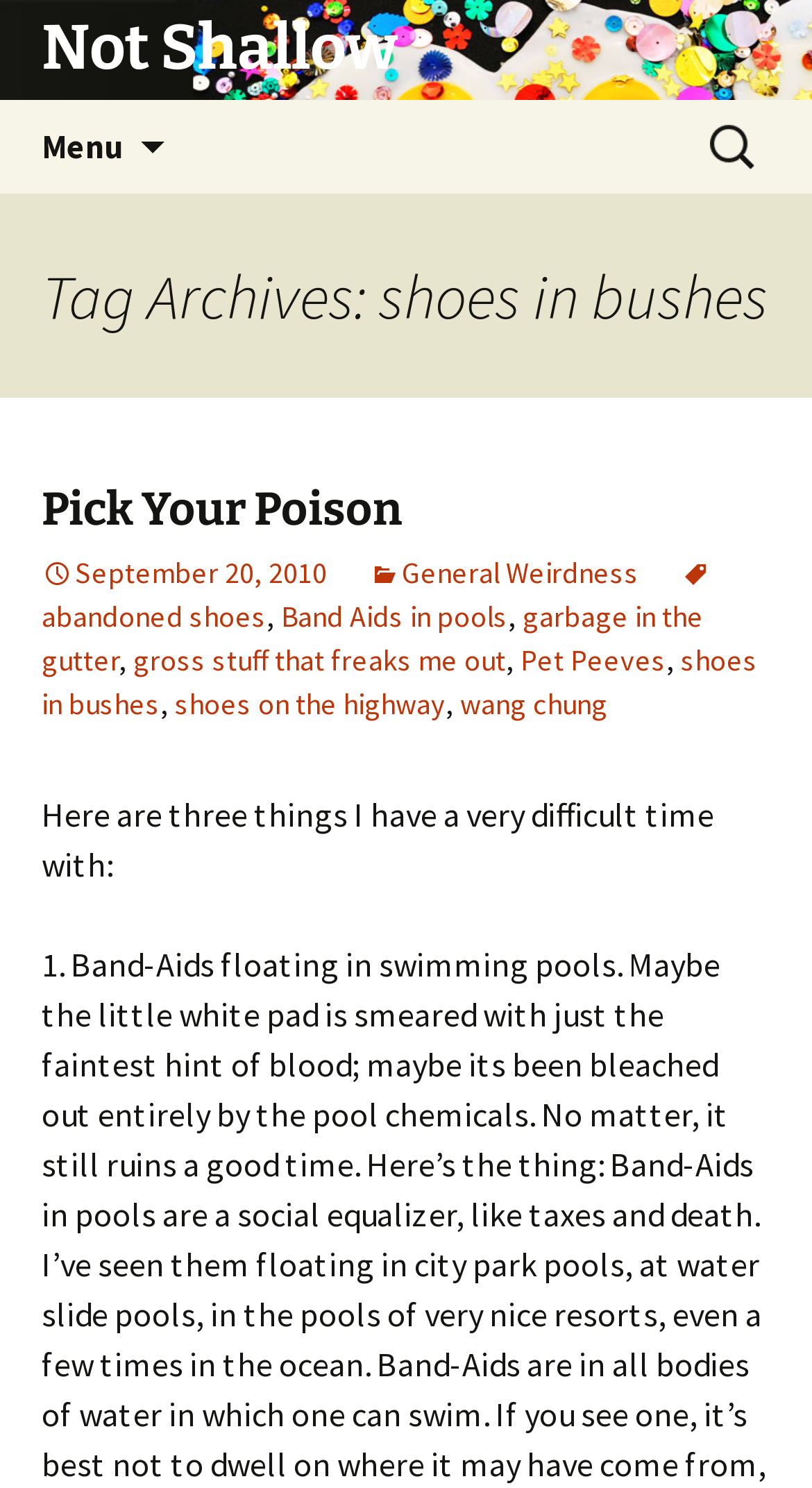What are the three things the author has a difficult time with?
Offer a detailed and full explanation in response to the question.

The text 'Here are three things I have a very difficult time with:' is present on the webpage, but the actual three things are not explicitly mentioned.